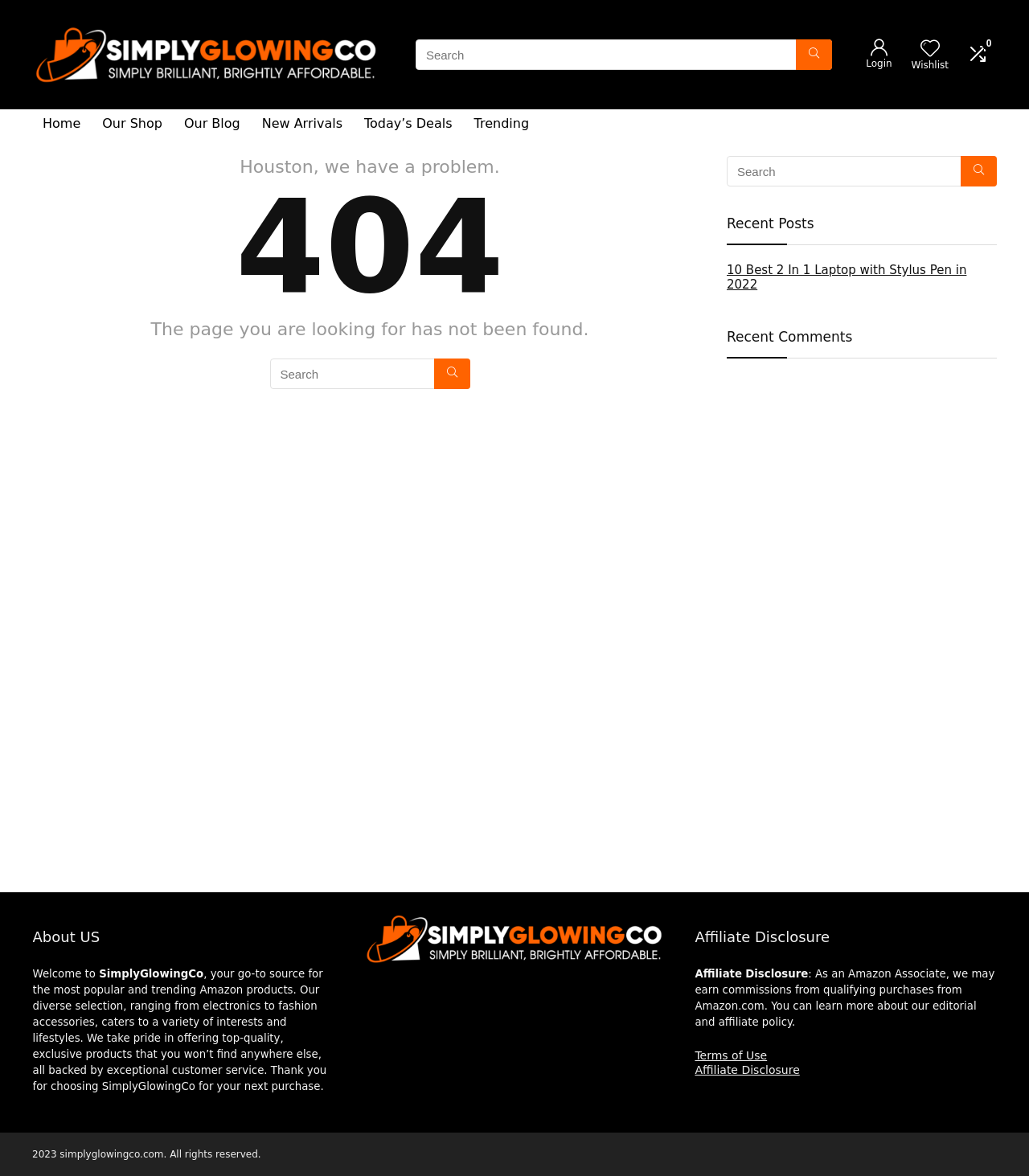Can you determine the bounding box coordinates of the area that needs to be clicked to fulfill the following instruction: "Go back to top"?

None